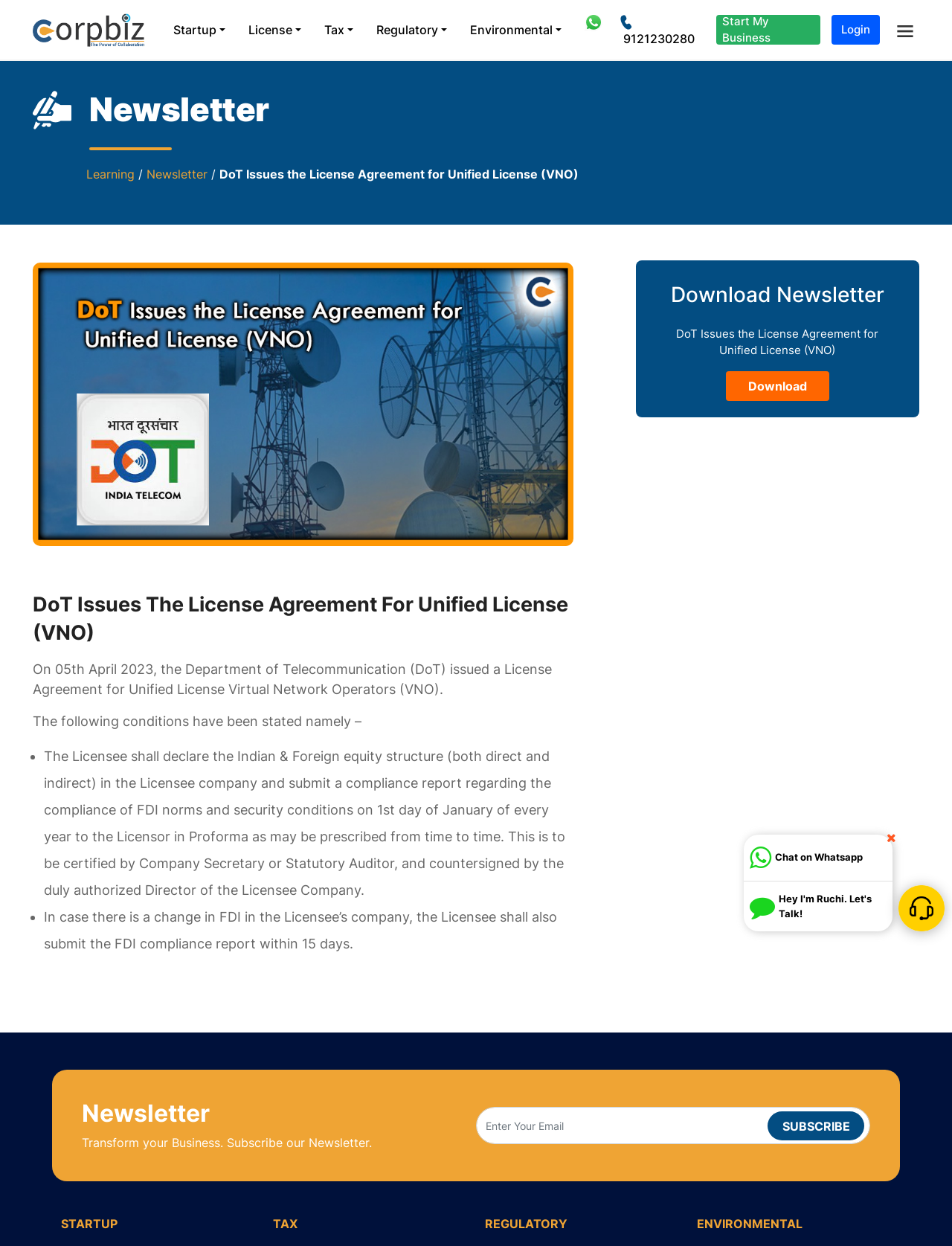Identify the bounding box coordinates for the UI element mentioned here: "parent_node: 9121230280". Provide the coordinates as four float values between 0 and 1, i.e., [left, top, right, bottom].

[0.608, 0.005, 0.639, 0.043]